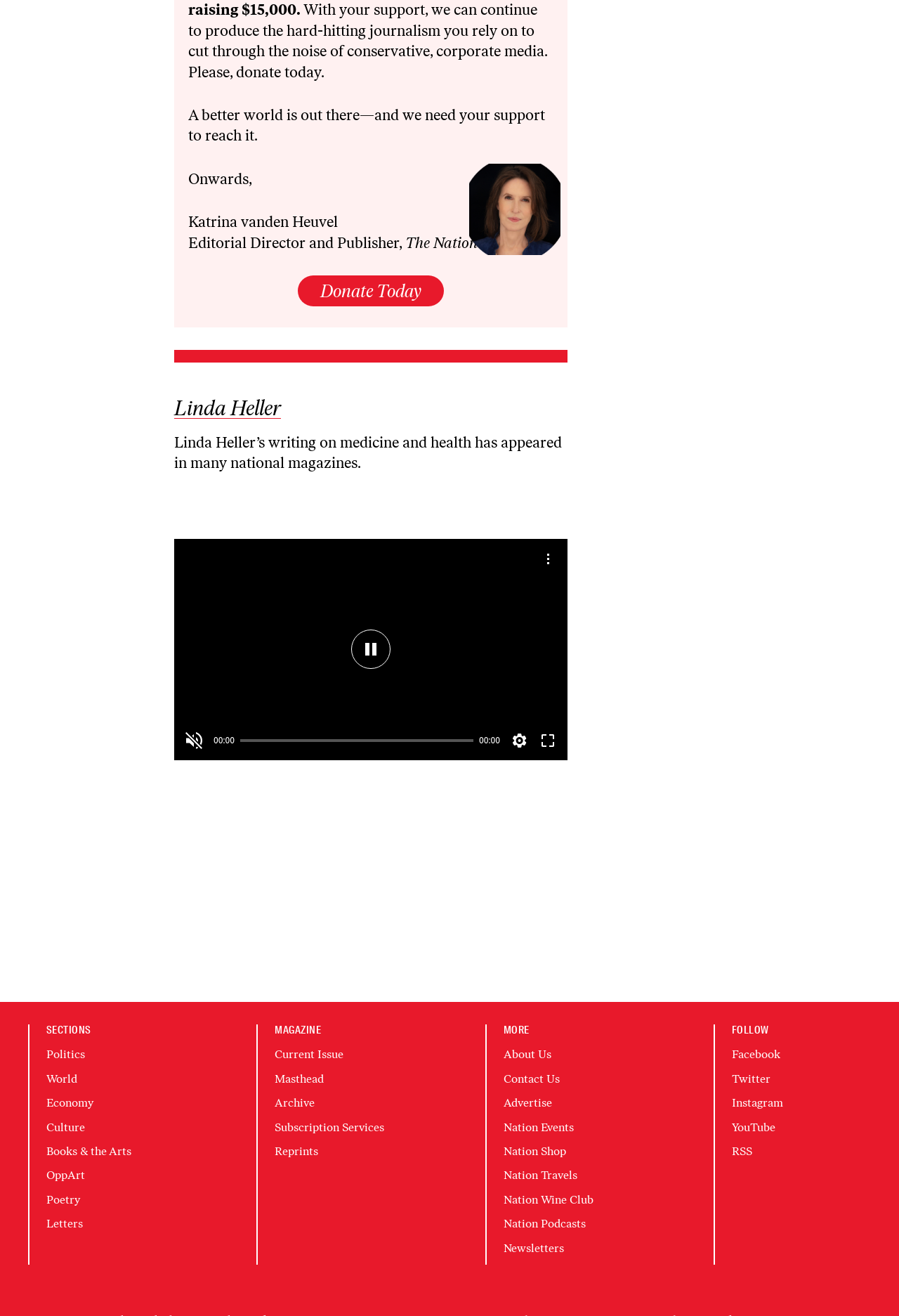Examine the image and give a thorough answer to the following question:
What is the purpose of the 'Donate Today' button?

The purpose of the 'Donate Today' button can be inferred from the surrounding text, which mentions the need for support to continue producing hard-hitting journalism. The button is likely a call to action for readers to donate to the publication.